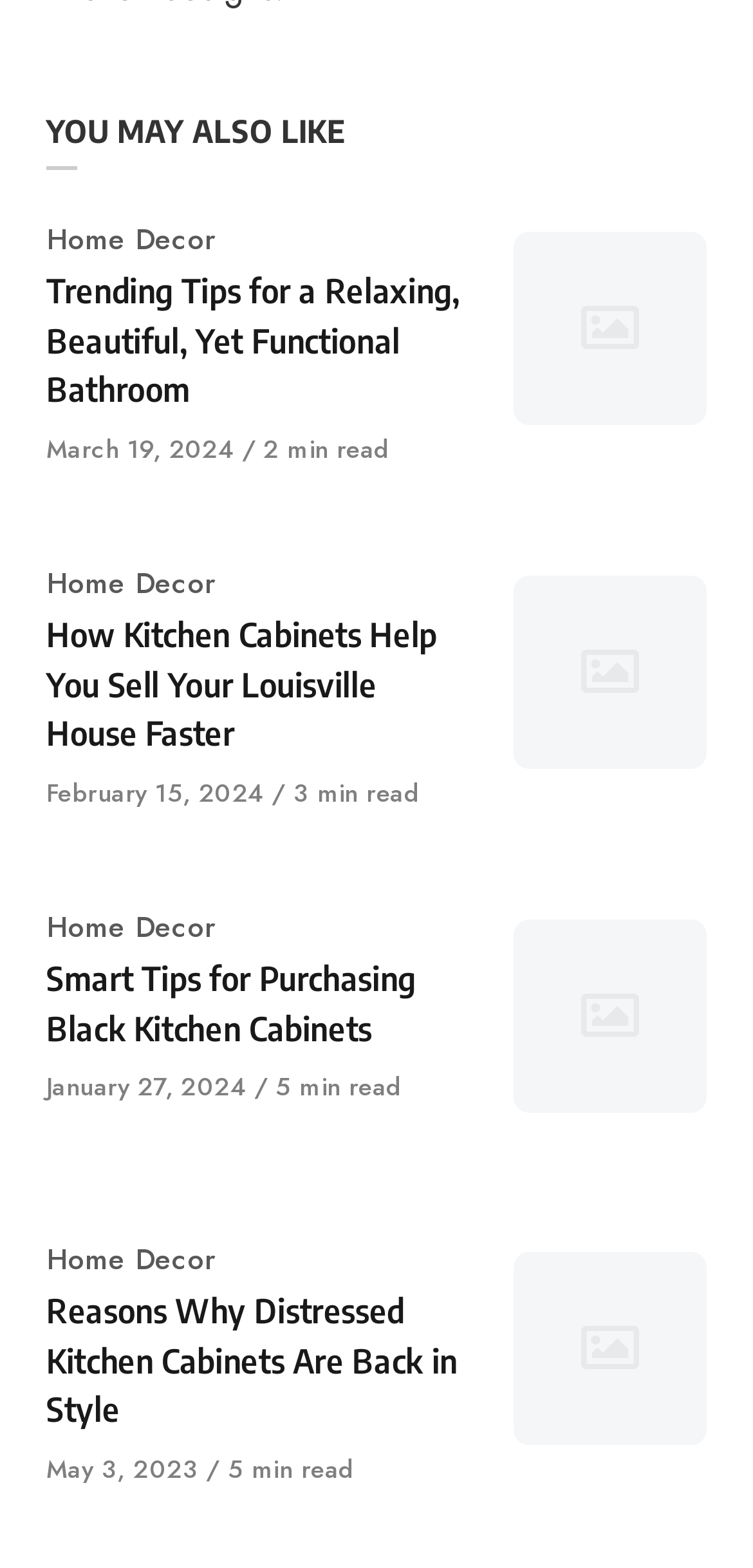Extract the bounding box of the UI element described as: "Home Decor".

[0.062, 0.79, 0.287, 0.817]